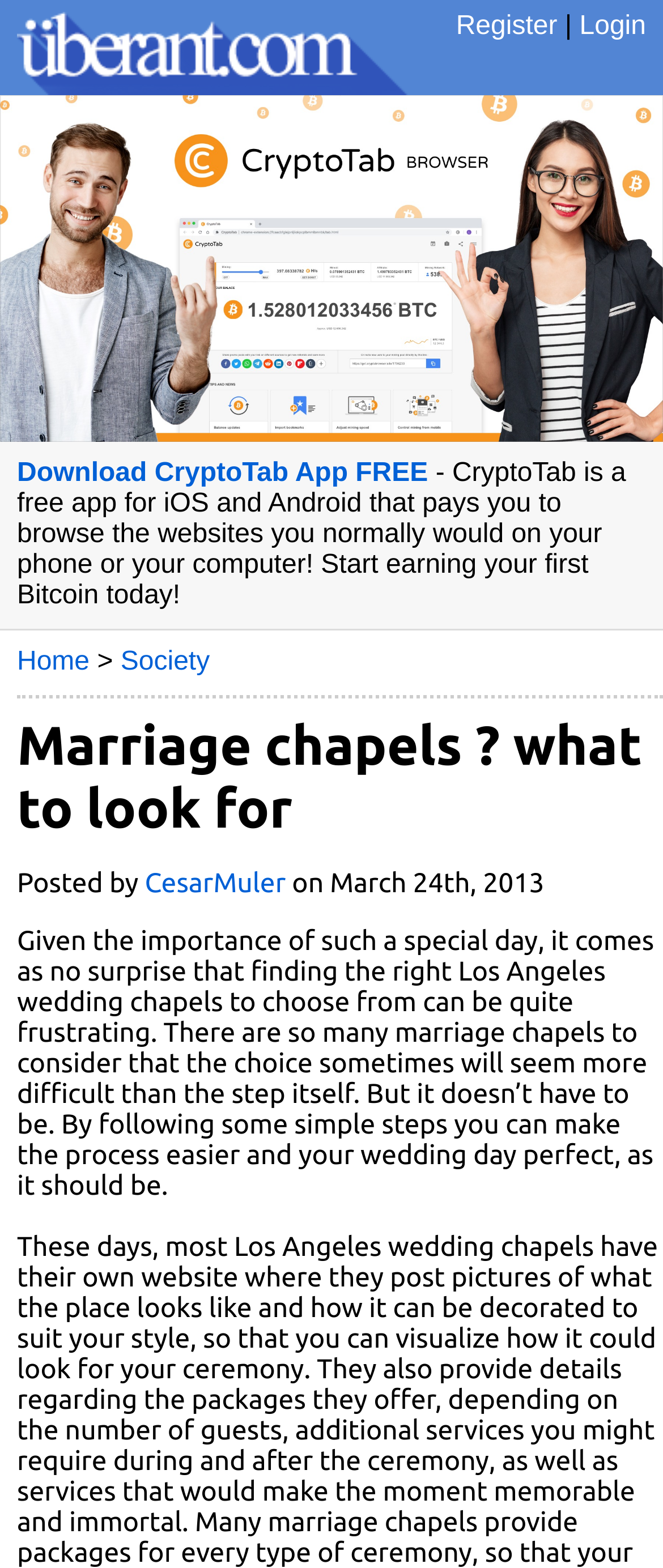Please find the bounding box coordinates of the element's region to be clicked to carry out this instruction: "Download the CryptoTab App".

[0.026, 0.293, 0.646, 0.311]